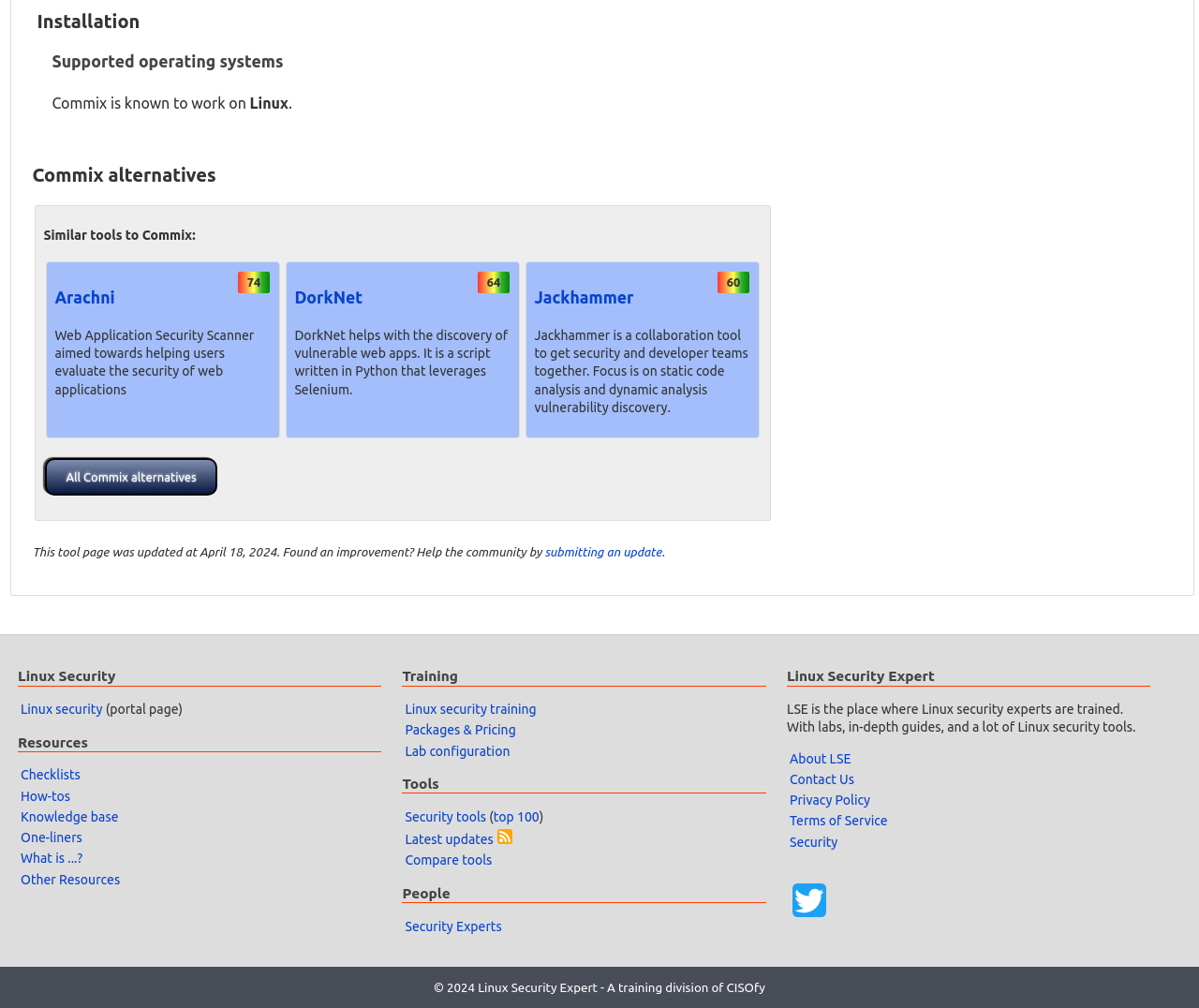Locate the bounding box coordinates of the item that should be clicked to fulfill the instruction: "View the About LSE page".

[0.659, 0.745, 0.71, 0.76]